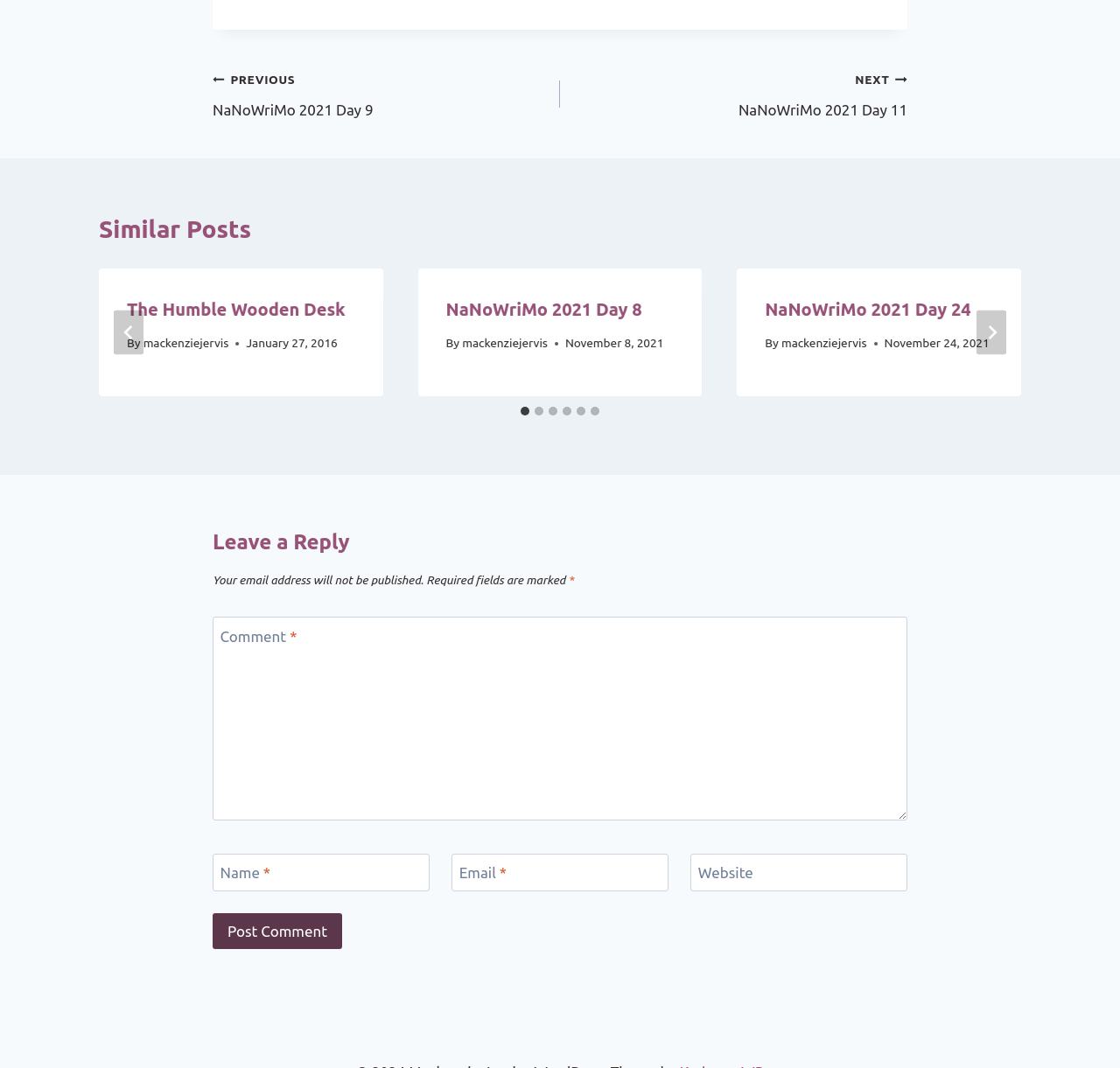What is the name of the author of the second post?
From the details in the image, answer the question comprehensively.

I found the name of the author of the second post by looking at the link element inside the second article element, which is 'mackenziejervis'.